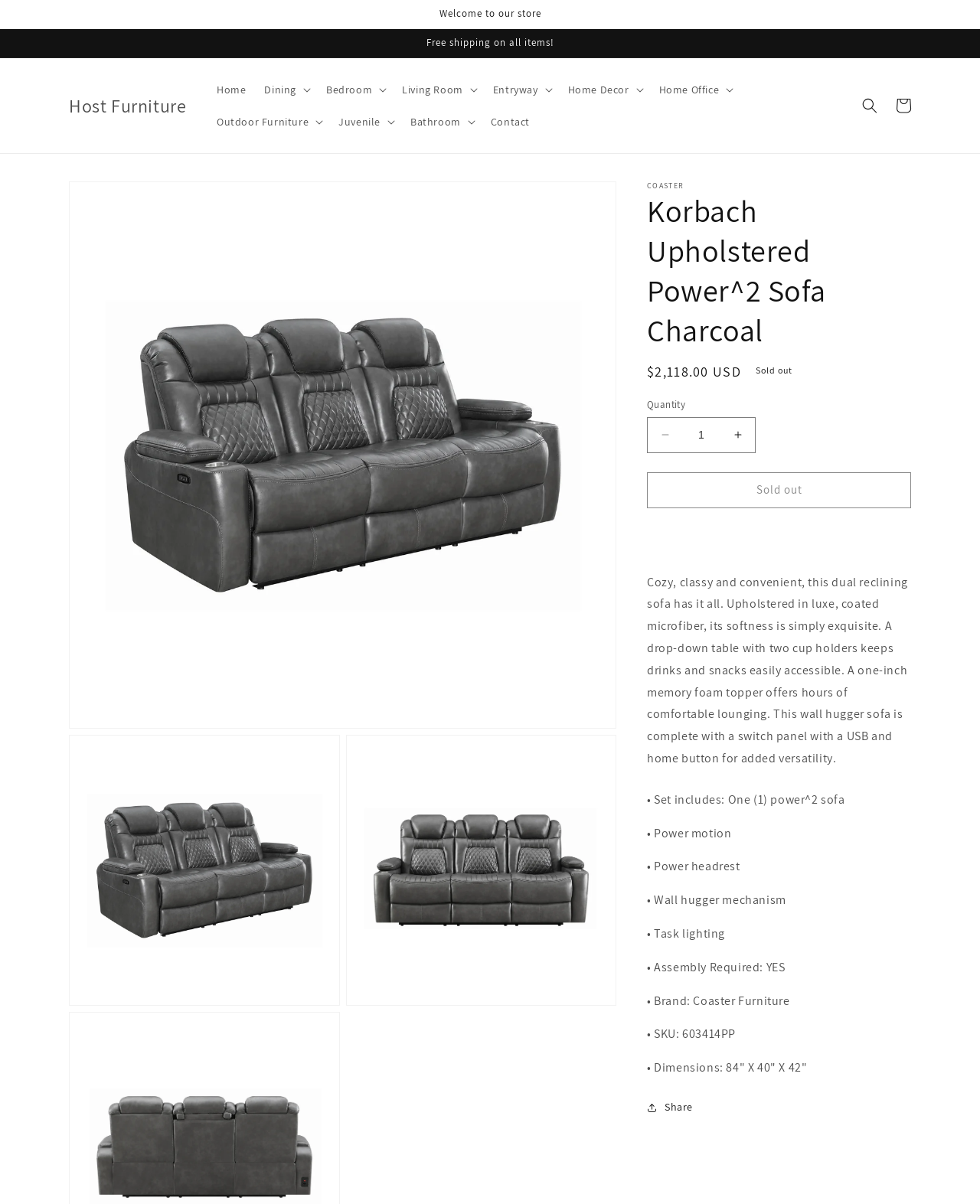What is the price of the sofa?
Please respond to the question with a detailed and thorough explanation.

I found the answer by looking at the product information section, where it displays the price of the sofa. The price is listed as '$2,118.00 USD', which is the regular price of the sofa.